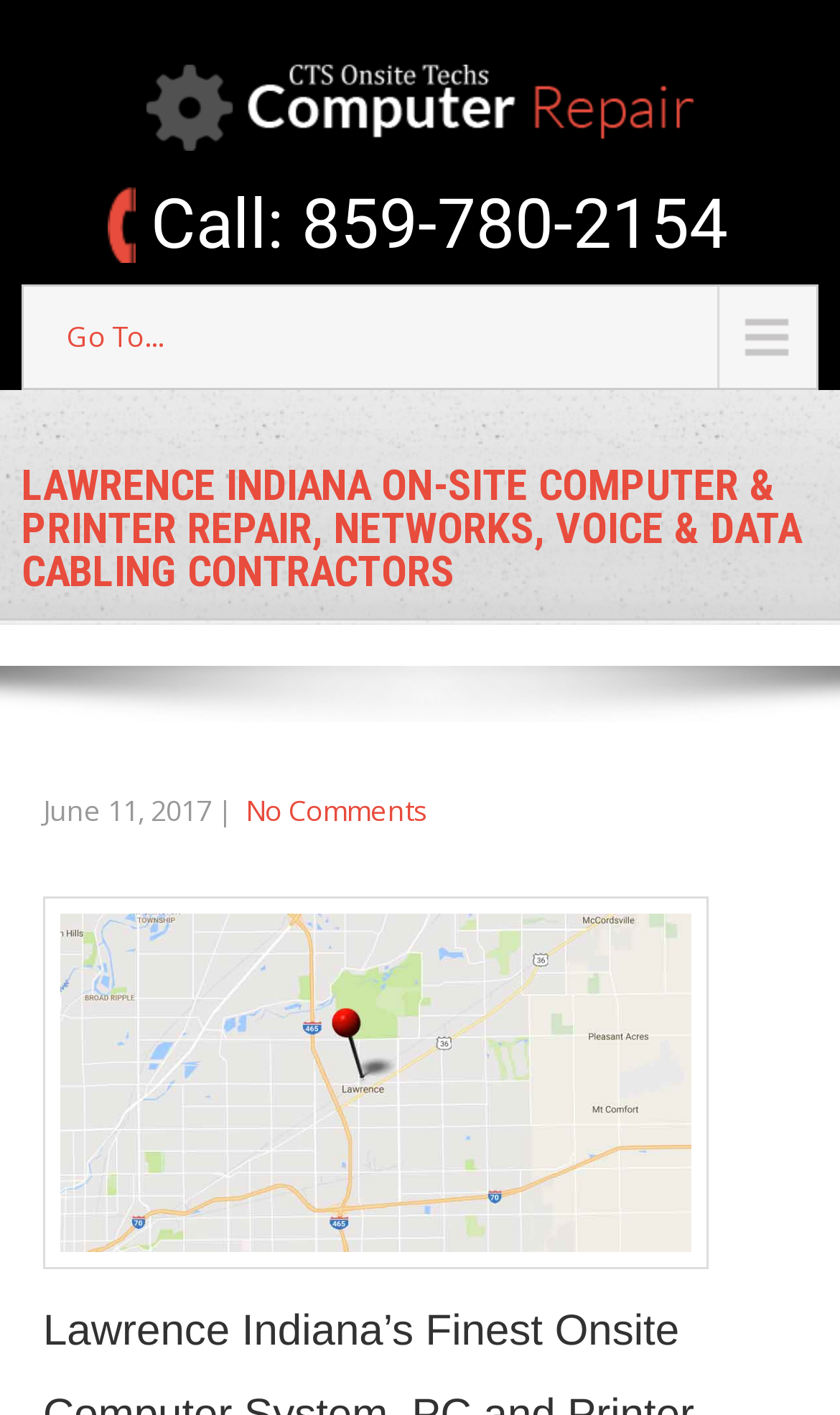Using the elements shown in the image, answer the question comprehensively: What type of services are offered by this company?

I inferred this by looking at the heading element 'LAWRENCE INDIANA ON-SITE COMPUTER & PRINTER REPAIR, NETWORKS, VOICE & DATA CABLING CONTRACTORS' which suggests that the company provides these services.